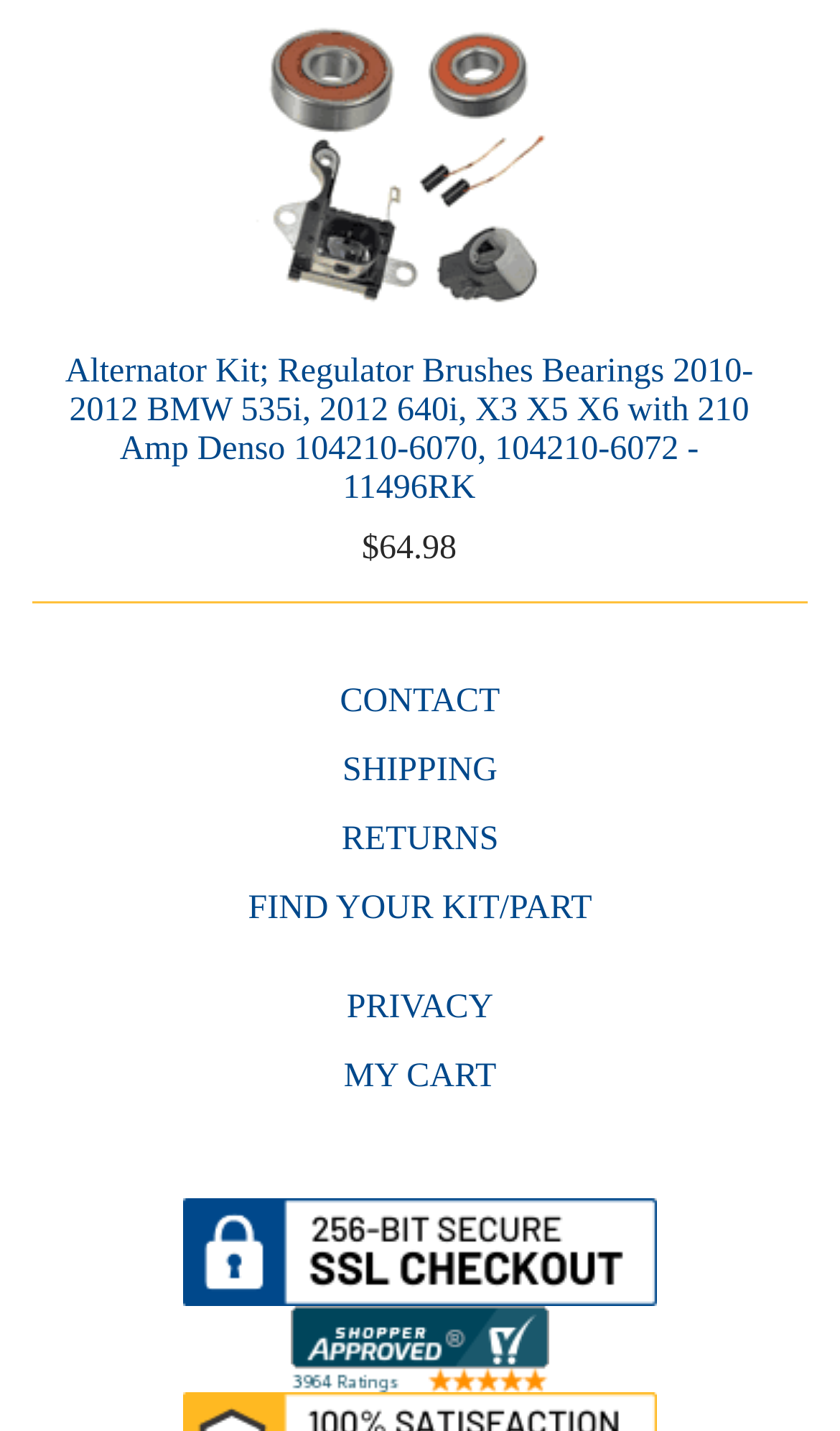How many links are there in the navigation menu?
Please answer the question with a single word or phrase, referencing the image.

6